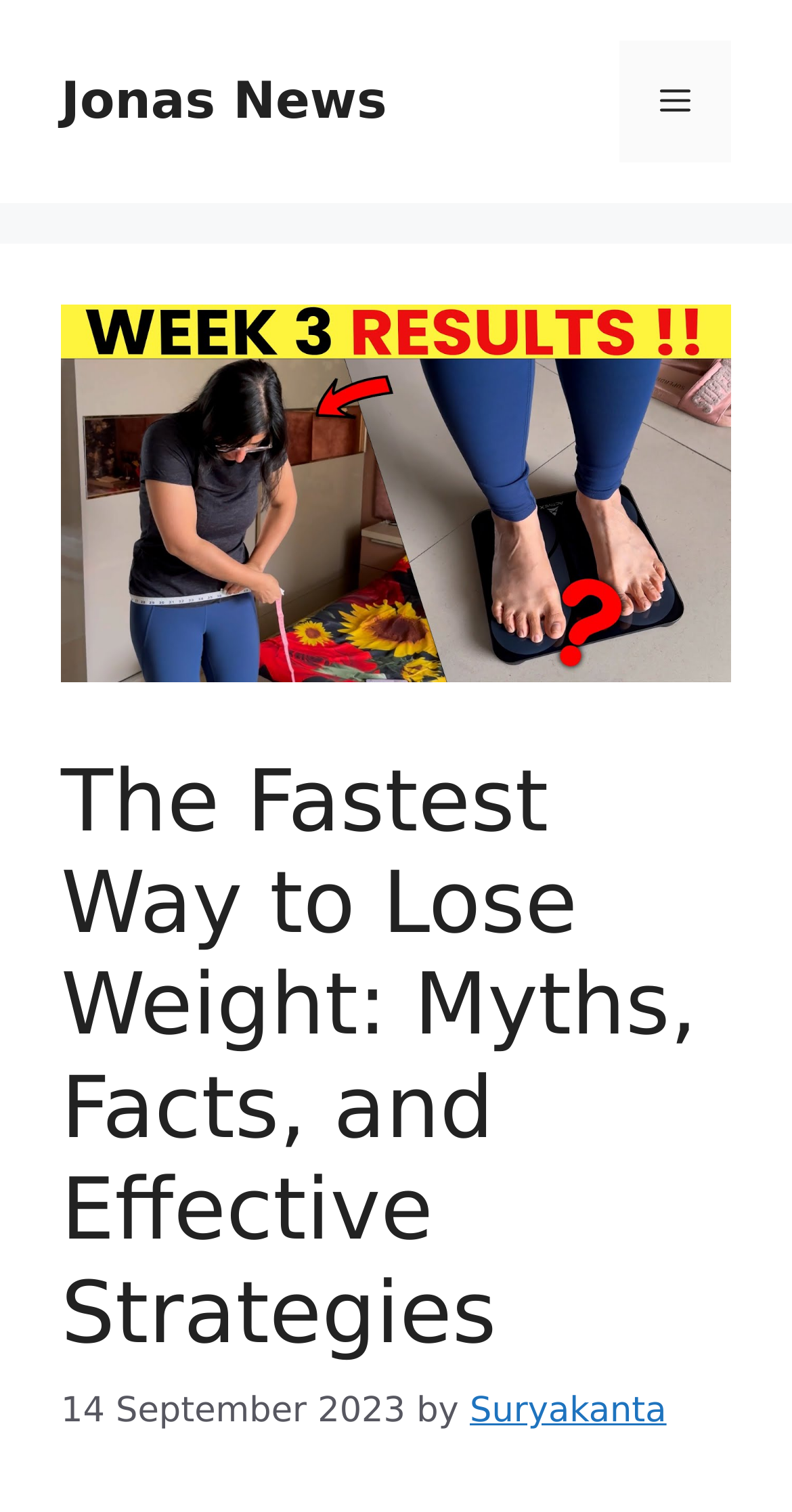Determine the bounding box coordinates of the UI element that matches the following description: "Jonas News". The coordinates should be four float numbers between 0 and 1 in the format [left, top, right, bottom].

[0.077, 0.047, 0.489, 0.086]